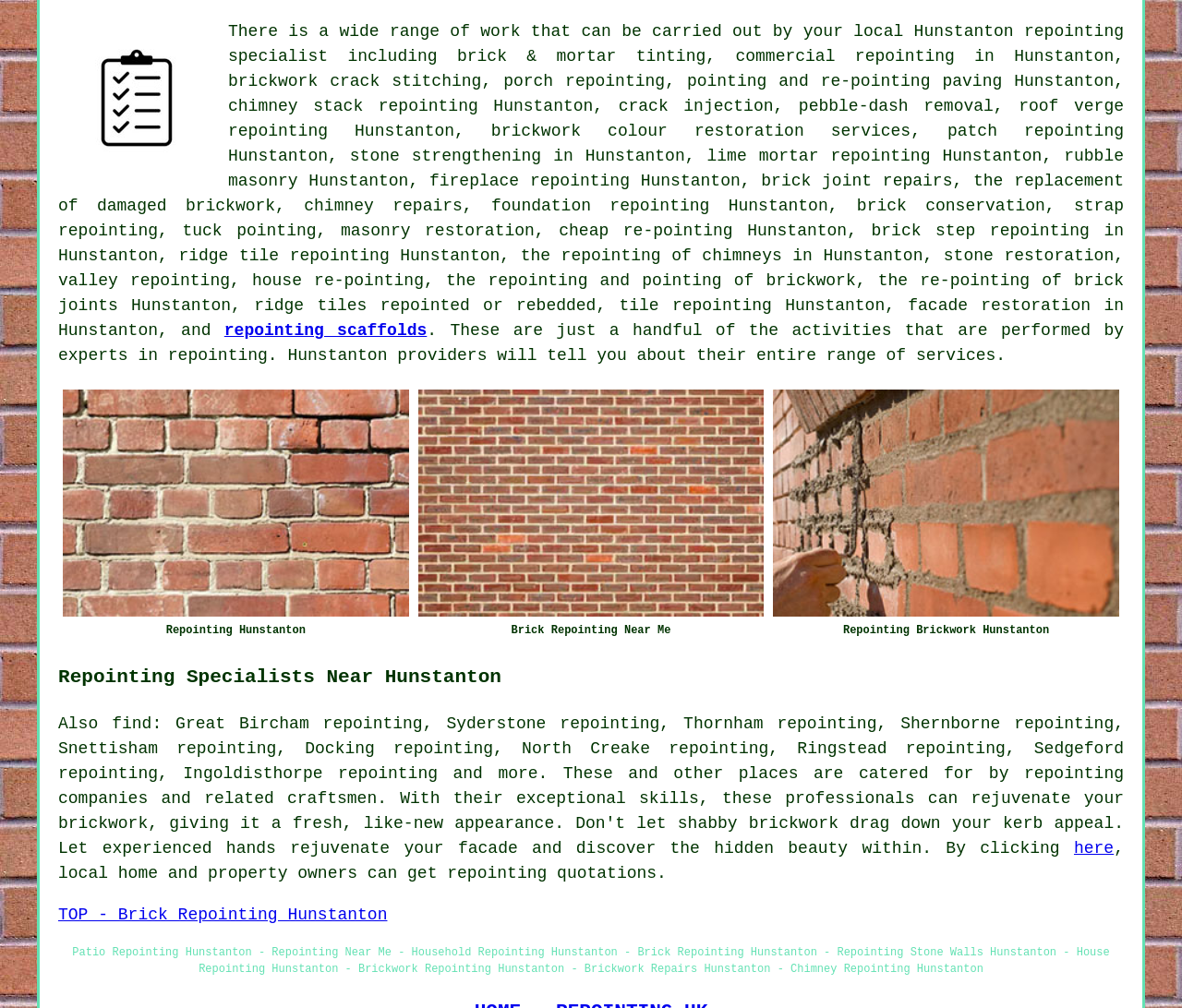Find the bounding box coordinates for the HTML element described in this sentence: "here". Provide the coordinates as four float numbers between 0 and 1, in the format [left, top, right, bottom].

[0.909, 0.832, 0.942, 0.851]